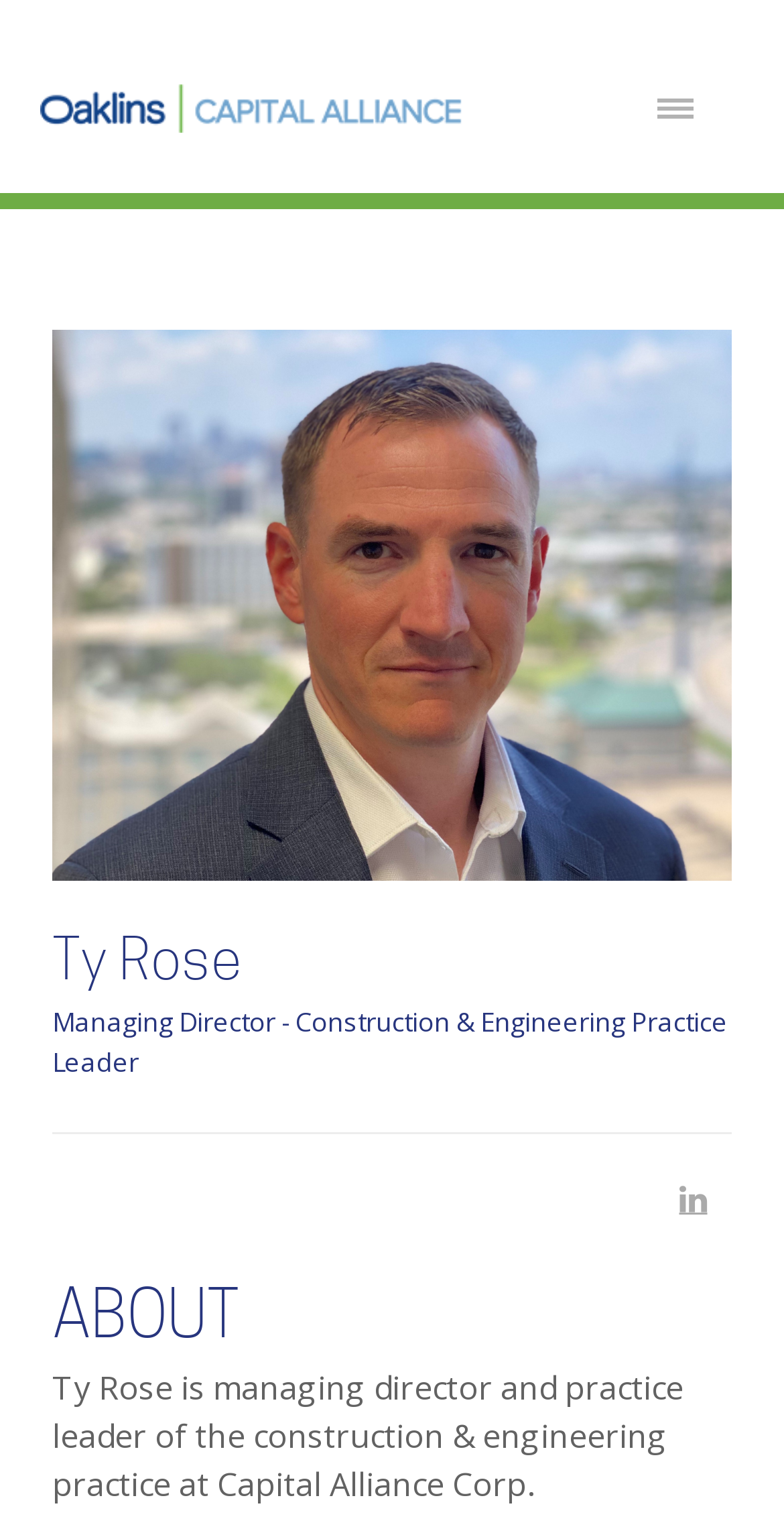What is Ty Rose's profession?
Could you answer the question with a detailed and thorough explanation?

Based on the webpage, Ty Rose is the managing director and practice leader of the construction & engineering practice at Capital Alliance Corp, as indicated by the heading 'Managing Director - Construction & Engineering Practice Leader'.